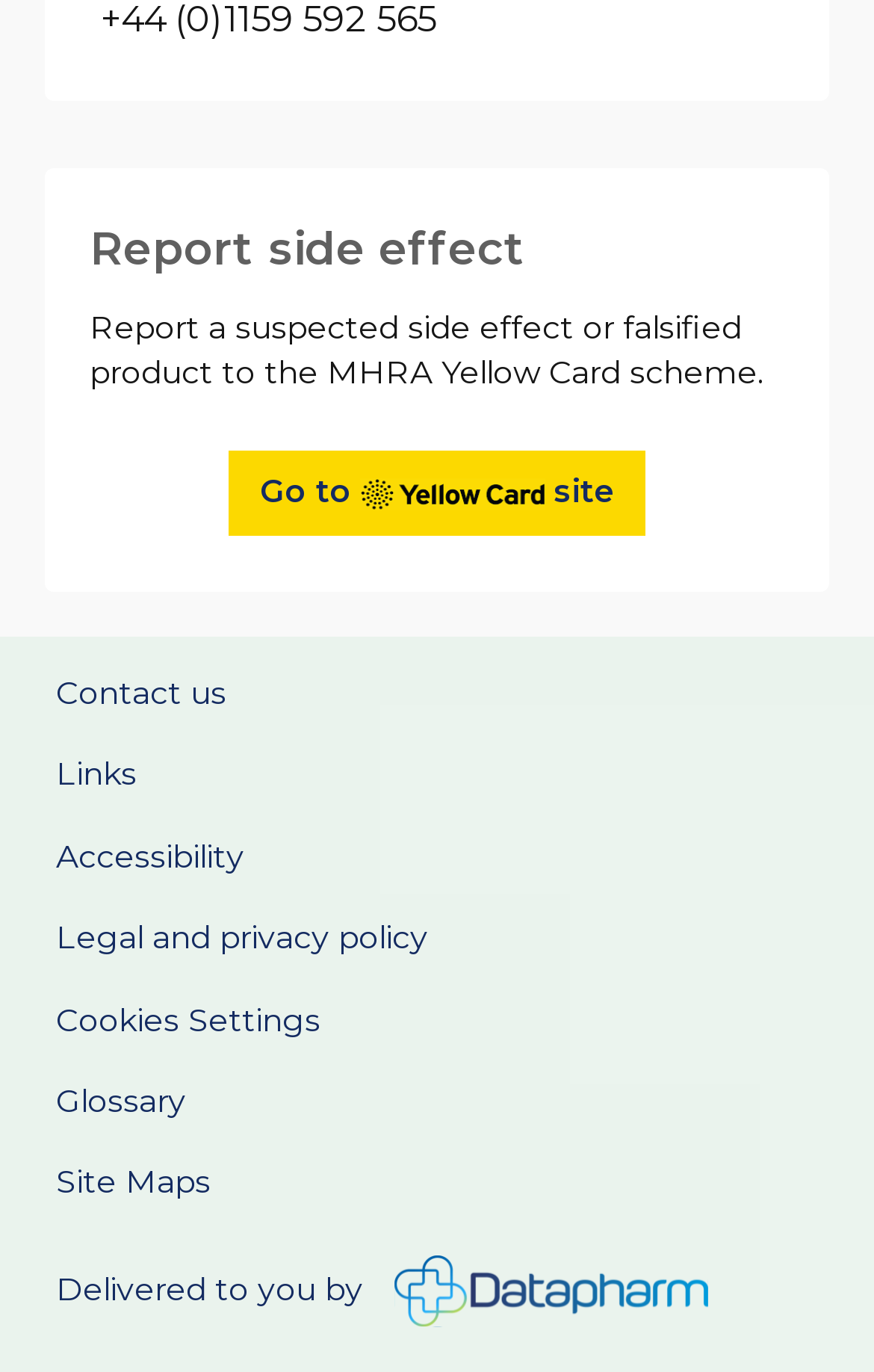Given the following UI element description: "Accessibility", find the bounding box coordinates in the webpage screenshot.

[0.064, 0.609, 0.279, 0.639]